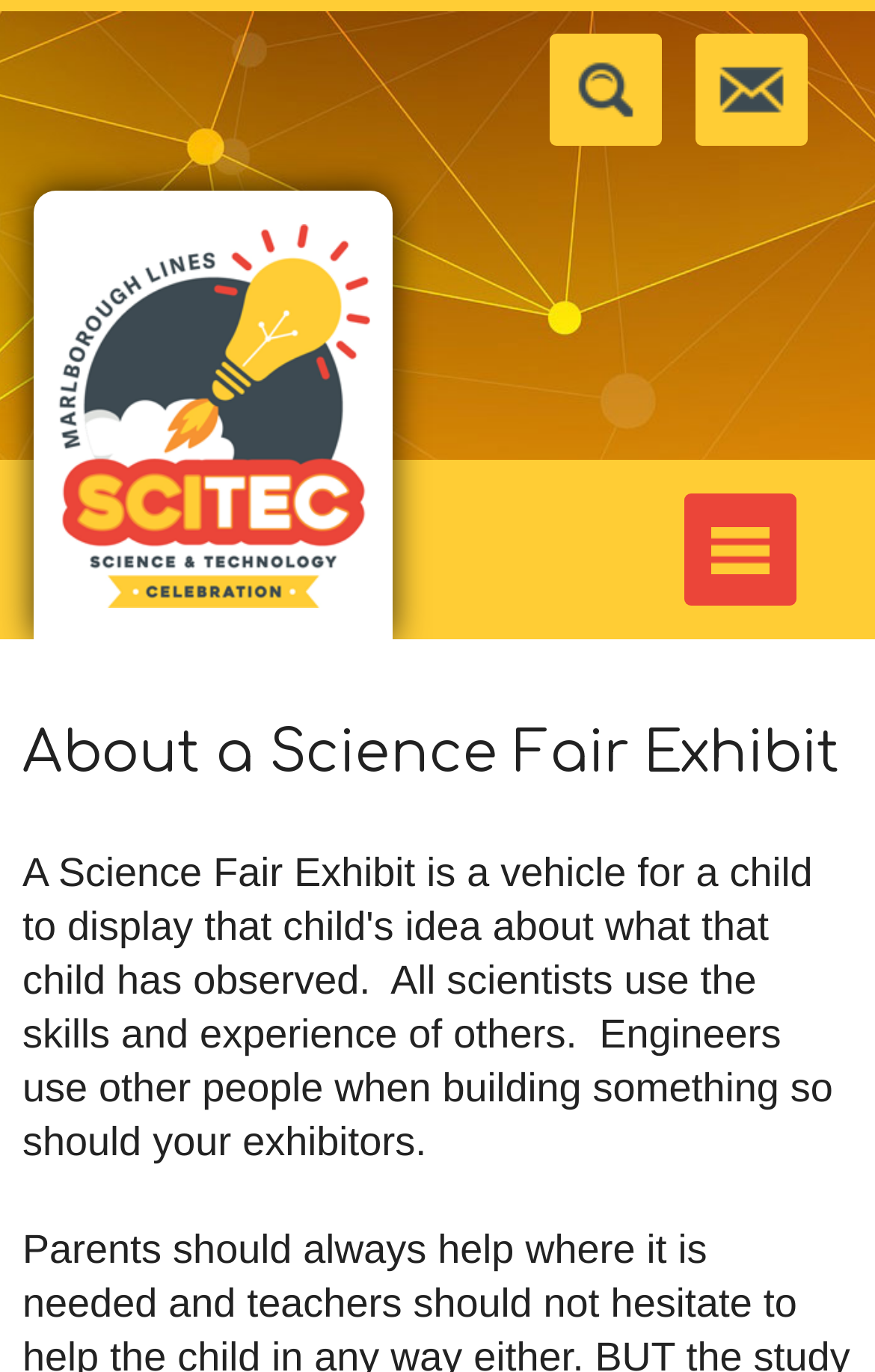What is the main heading displayed on the webpage? Please provide the text.

About a Science Fair Exhibit